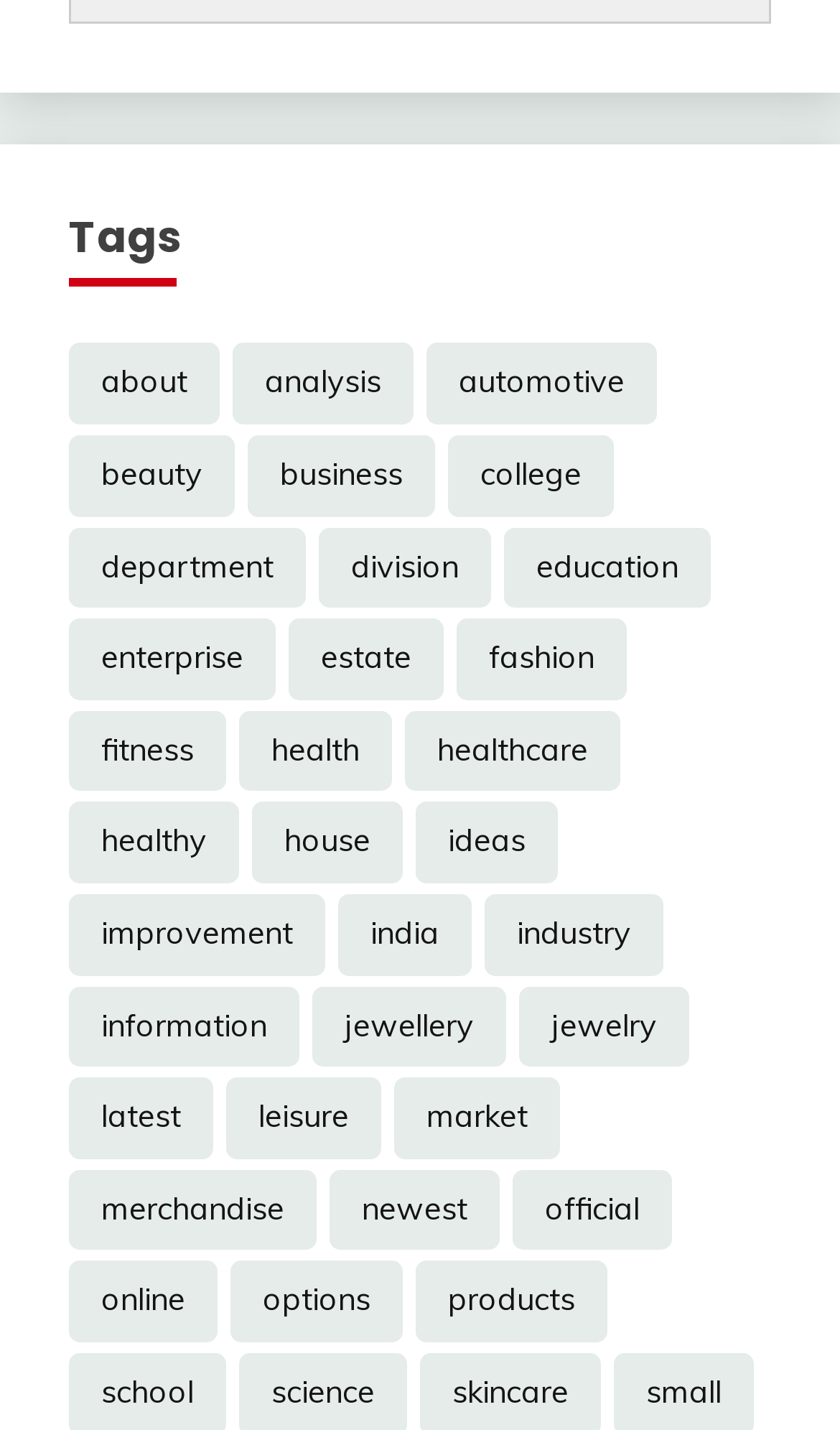Please determine the bounding box coordinates for the UI element described here. Use the format (top-left x, top-left y, bottom-right x, bottom-right y) with values bounded between 0 and 1: healthcare

[0.482, 0.497, 0.738, 0.554]